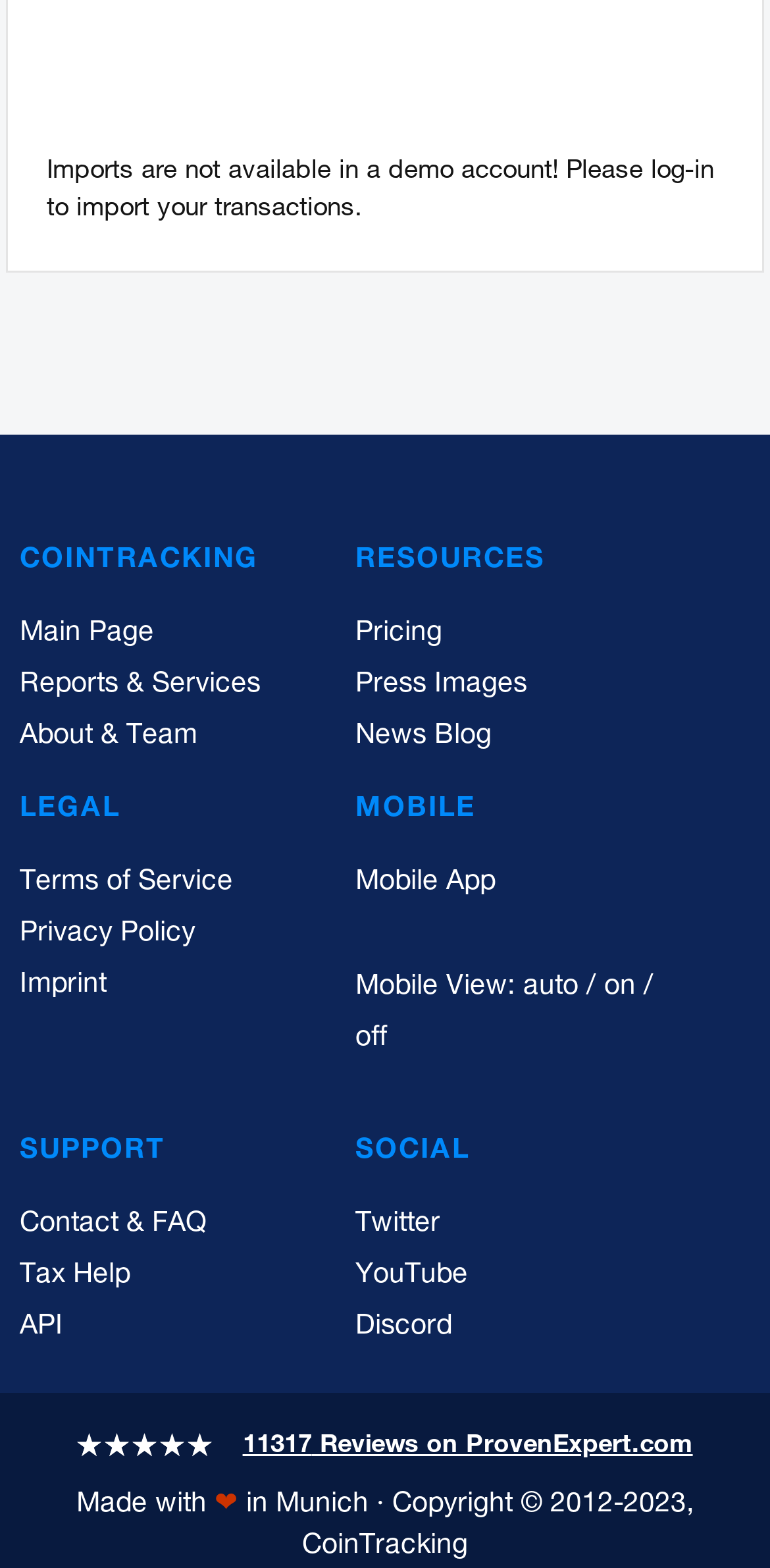Select the bounding box coordinates of the element I need to click to carry out the following instruction: "Read Terms of Service".

[0.026, 0.547, 0.303, 0.58]